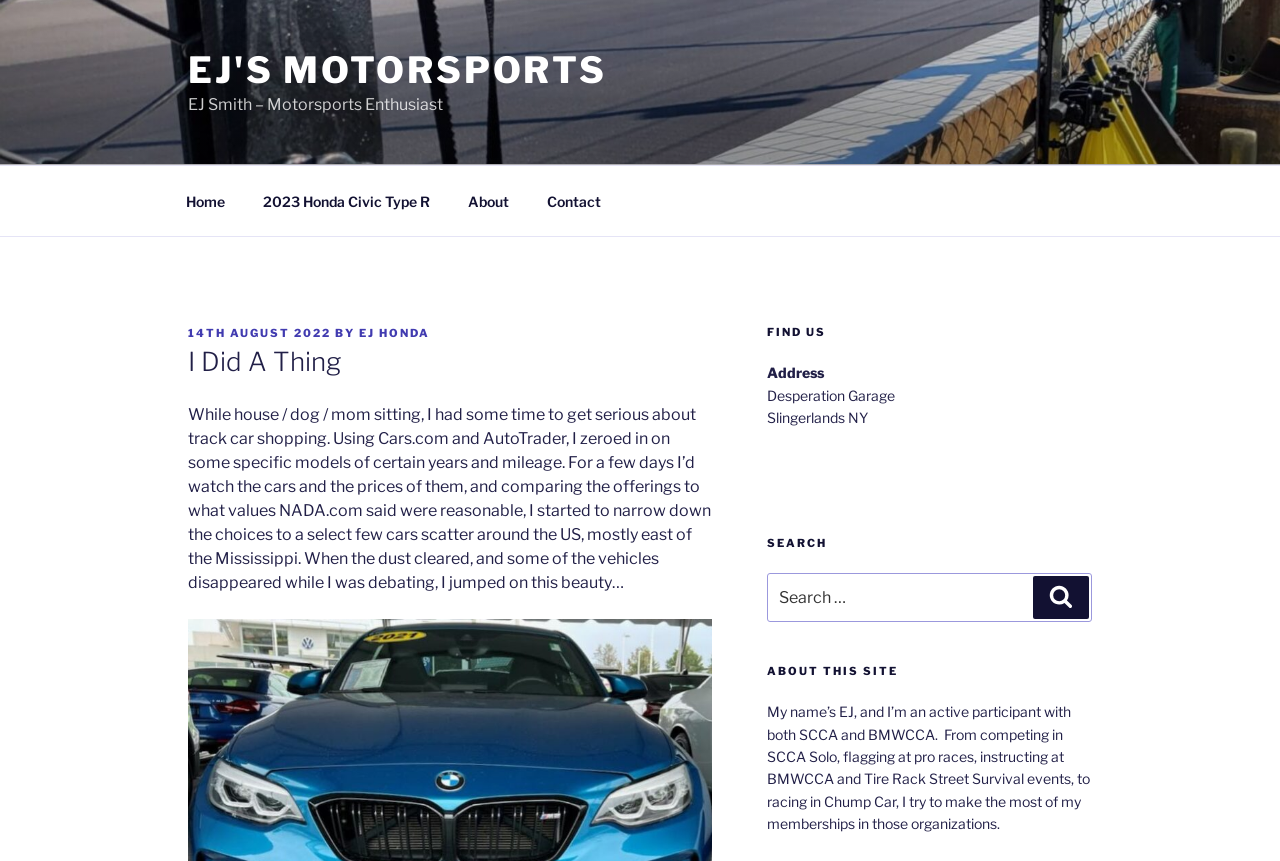Please specify the bounding box coordinates for the clickable region that will help you carry out the instruction: "Click the 'Back to top' link".

None